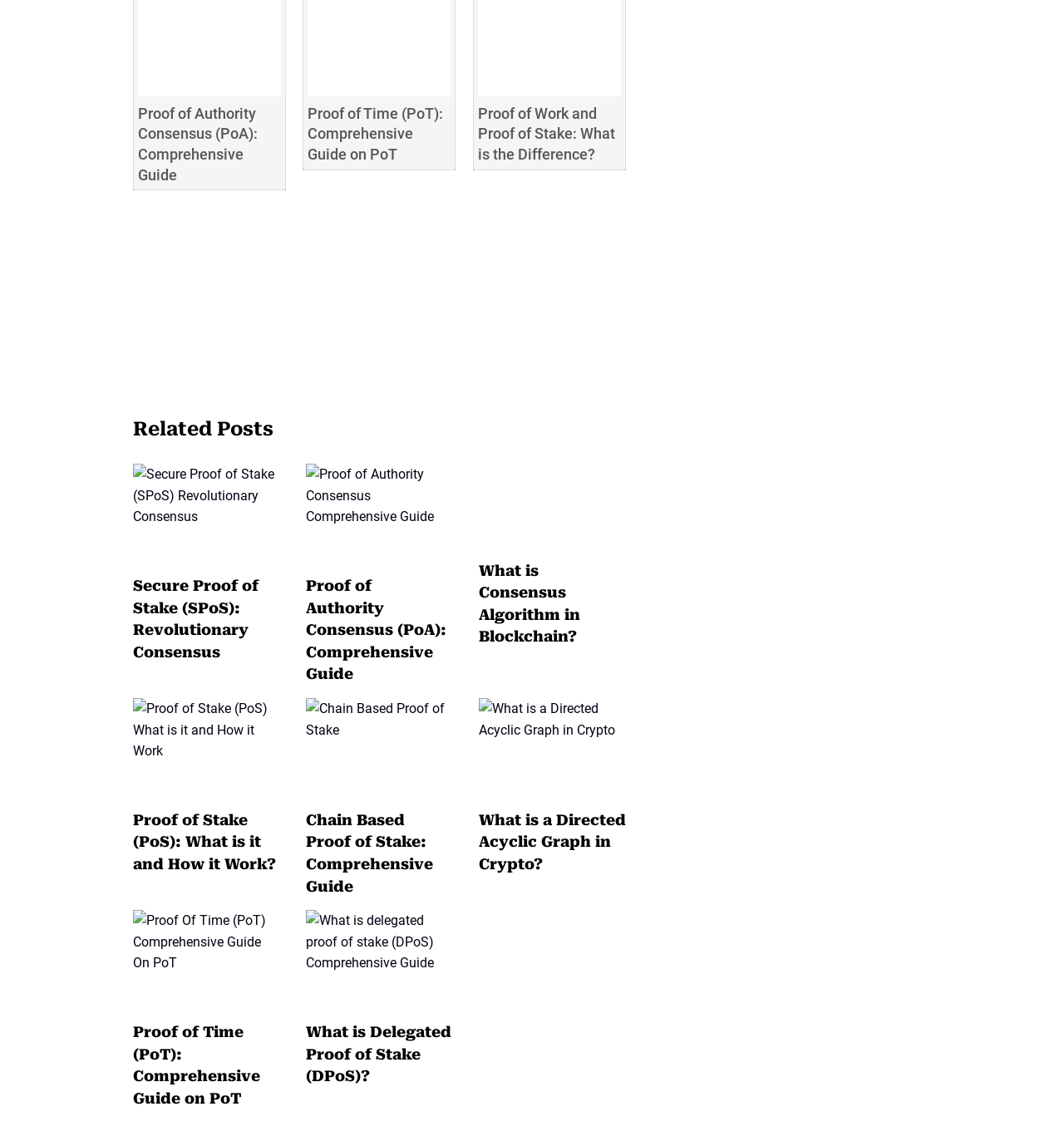Please find the bounding box coordinates of the element's region to be clicked to carry out this instruction: "Check out Chain Based Proof of Stake".

[0.287, 0.615, 0.427, 0.701]